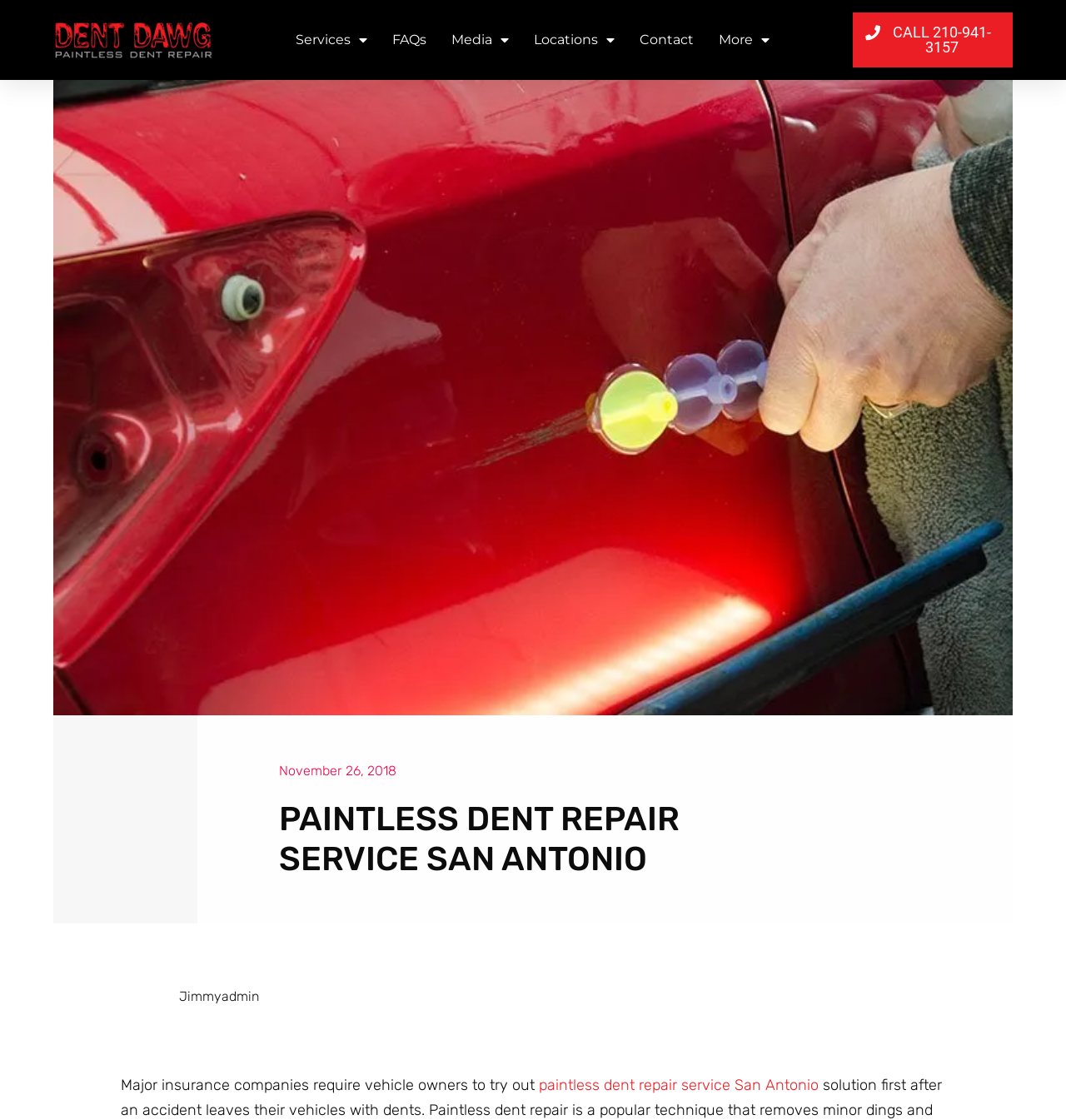Could you highlight the region that needs to be clicked to execute the instruction: "Call the phone number"?

[0.8, 0.011, 0.95, 0.06]